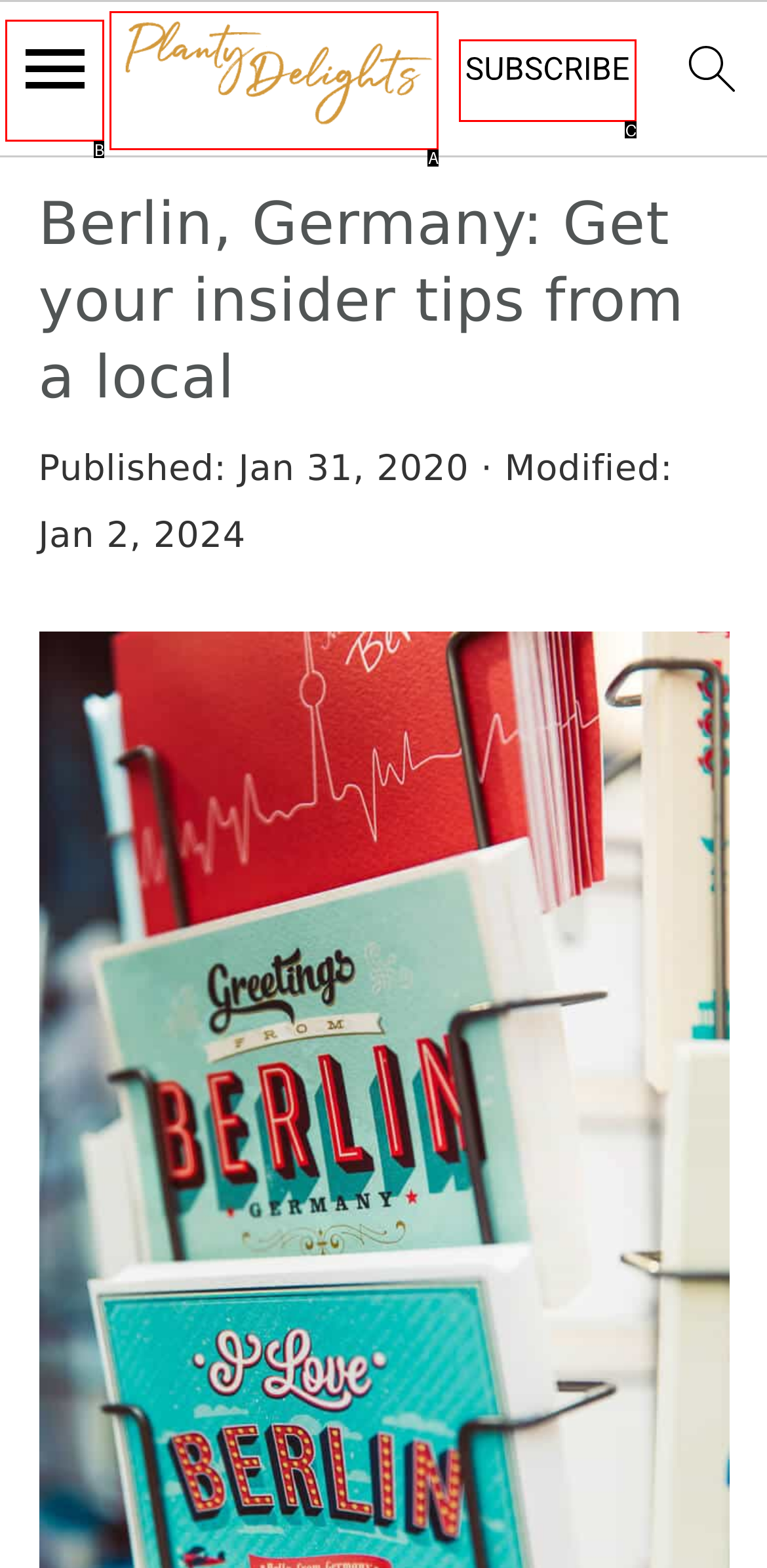Tell me which option best matches the description: alt="go to homepage"
Answer with the option's letter from the given choices directly.

A